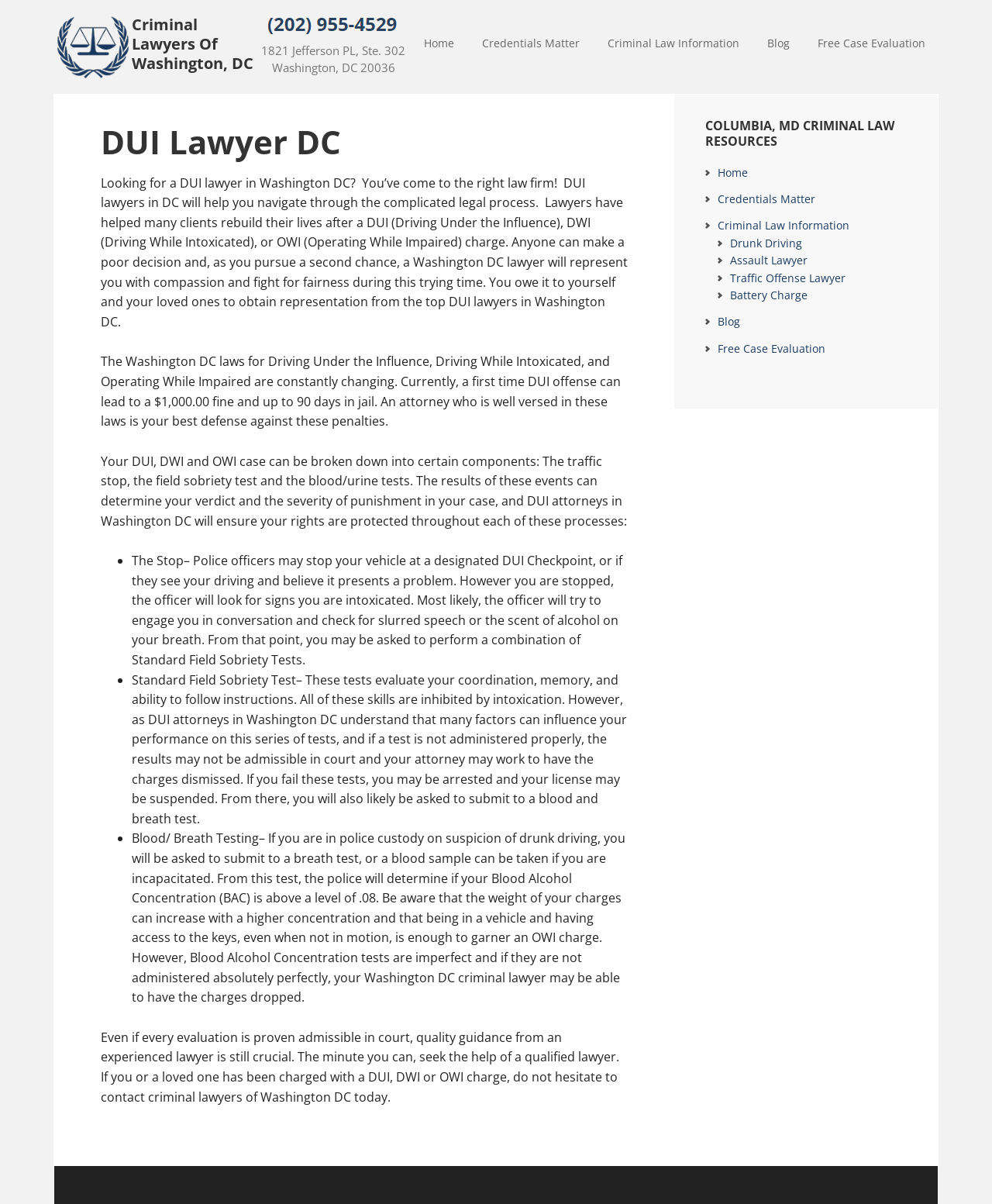What is the purpose of the field sobriety test?
Using the screenshot, give a one-word or short phrase answer.

Evaluate coordination, memory, and ability to follow instructions